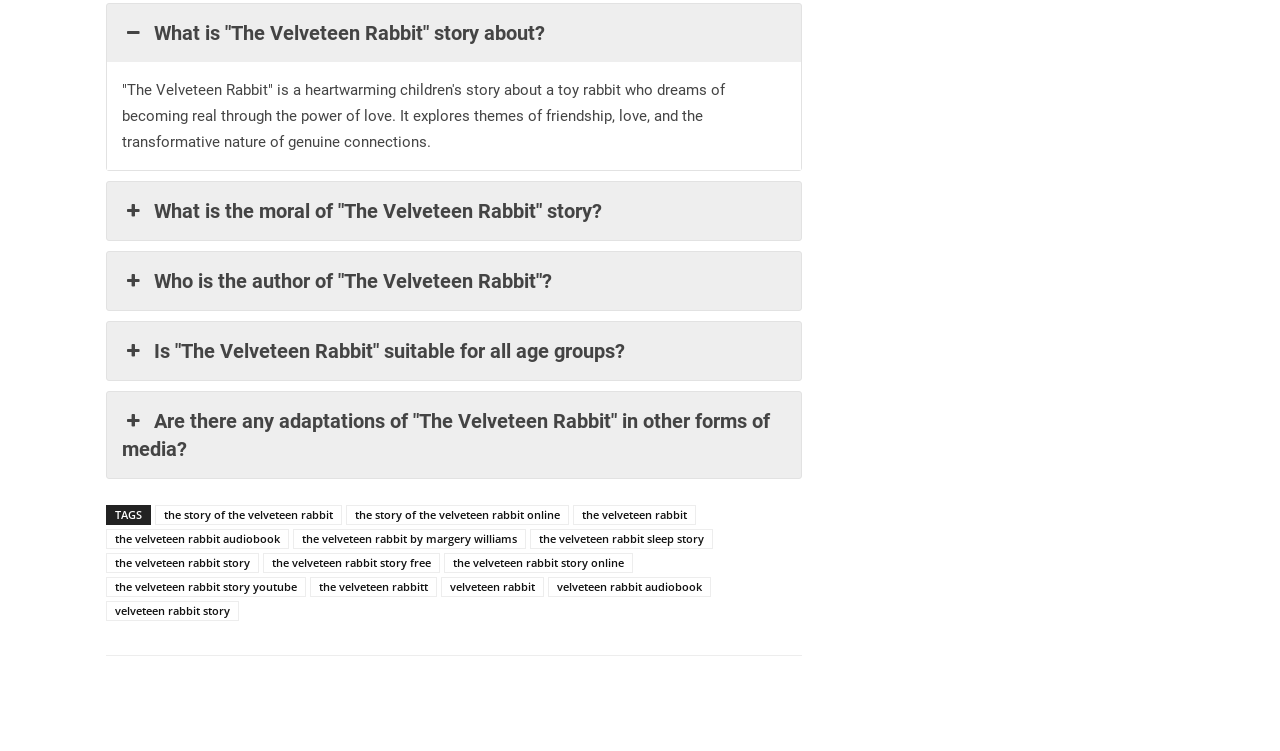Specify the bounding box coordinates for the region that must be clicked to perform the given instruction: "Watch 'The Velveteen Rabbit' story on YouTube".

[0.083, 0.769, 0.239, 0.795]